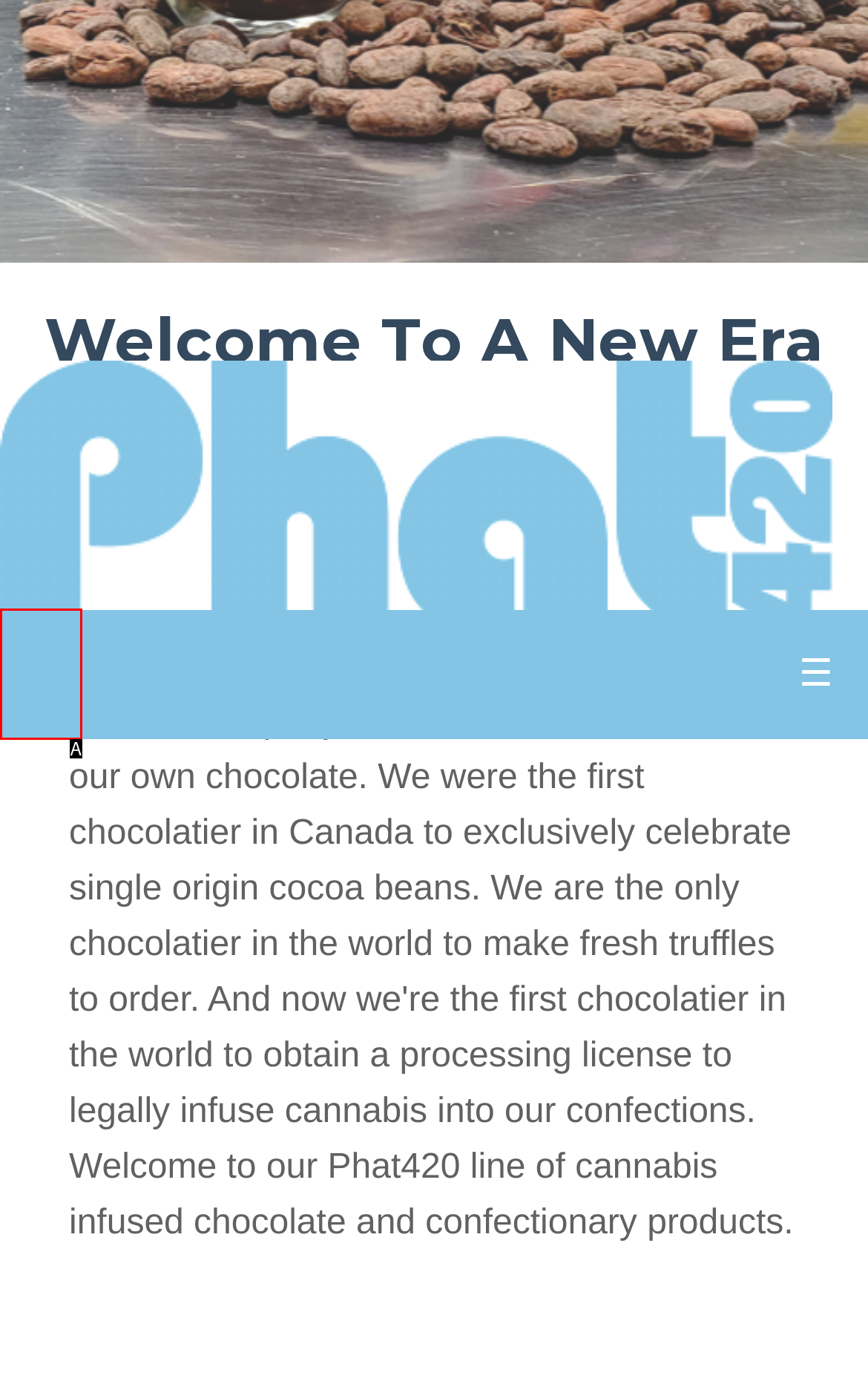Which HTML element matches the description: parent_node: ☰?
Reply with the letter of the correct choice.

A